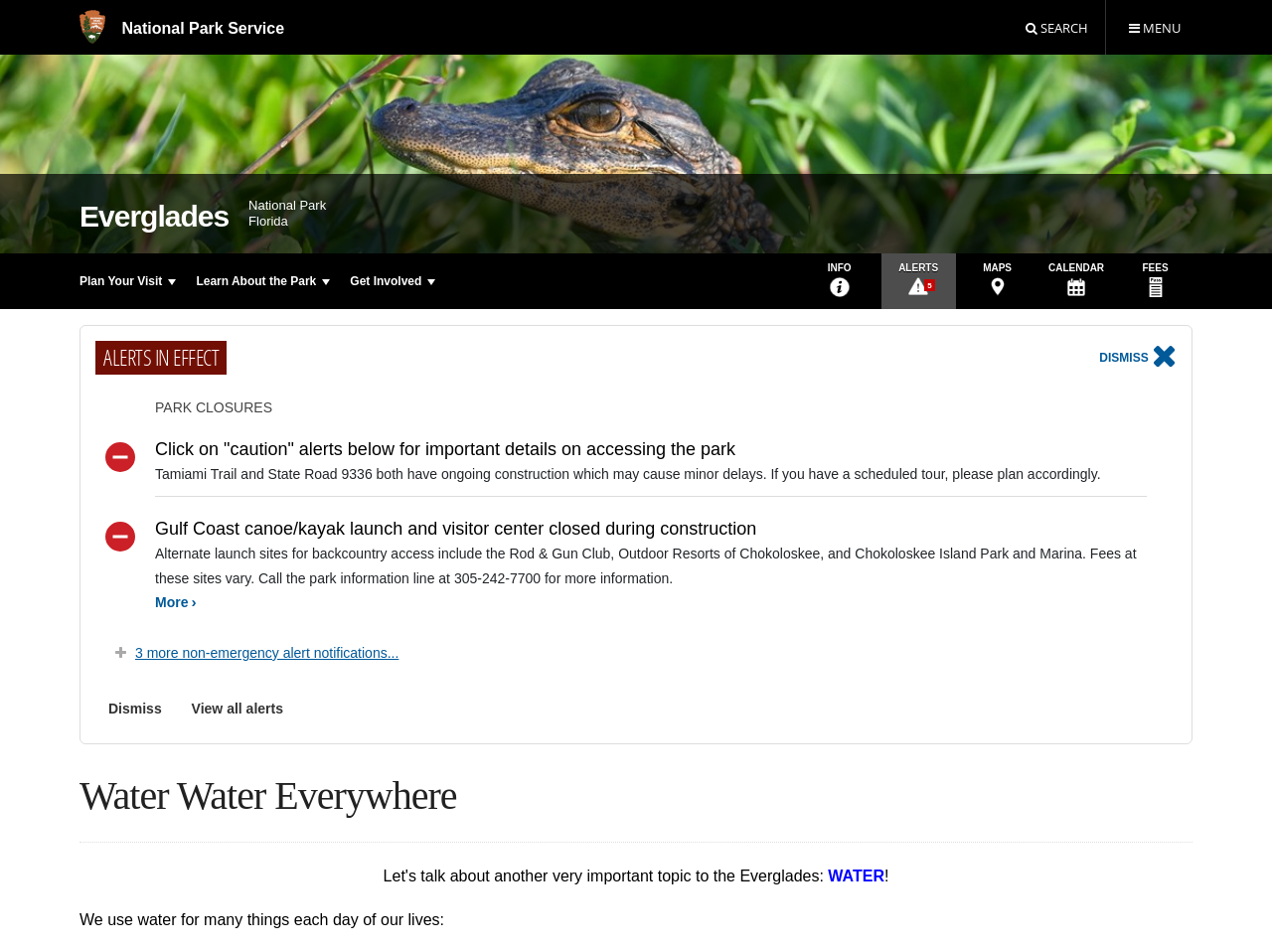Respond with a single word or phrase to the following question: How many alert notifications are there?

5